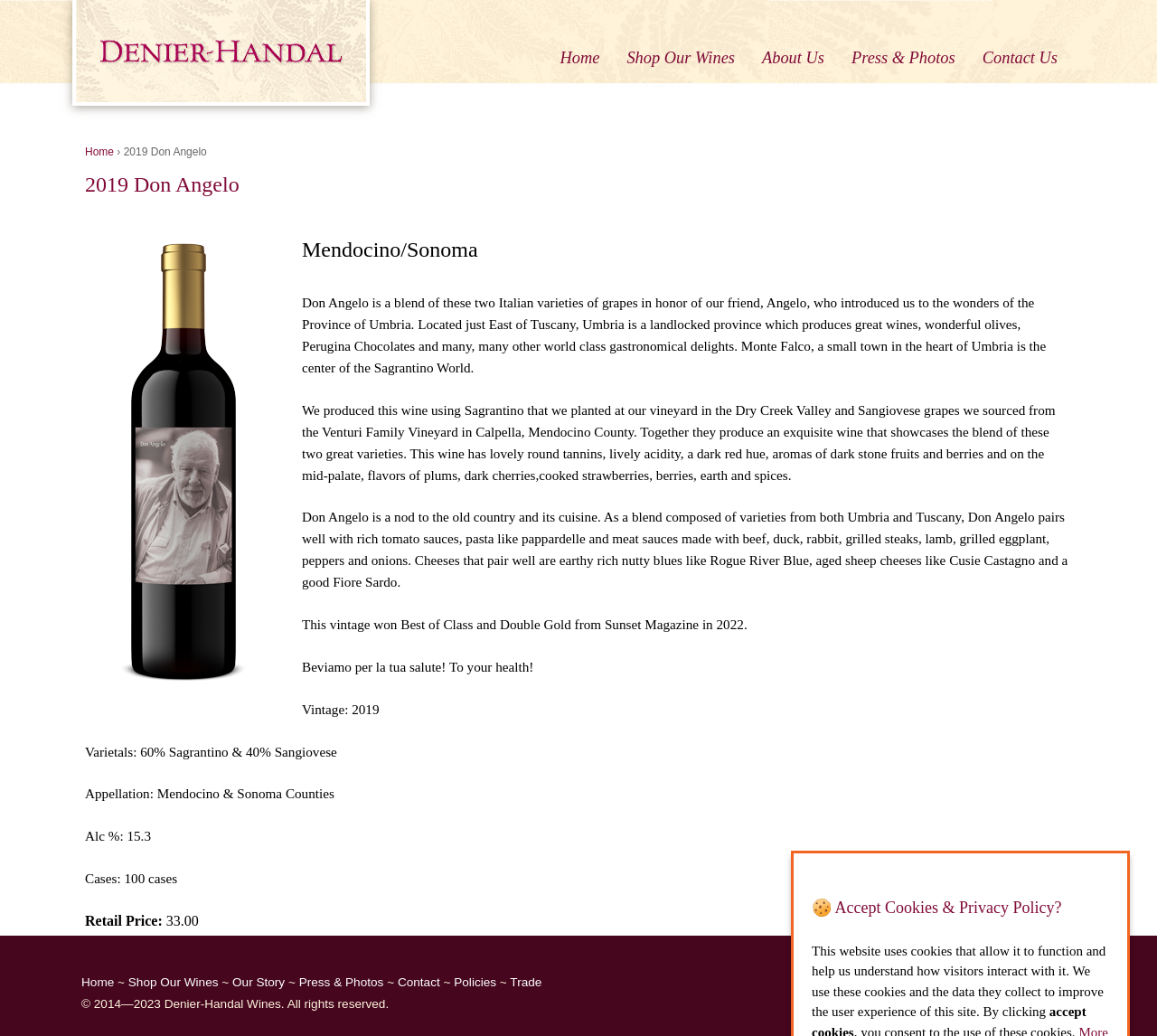What is the appellation of Don Angelo wine?
Refer to the image and provide a one-word or short phrase answer.

Mendocino & Sonoma Counties